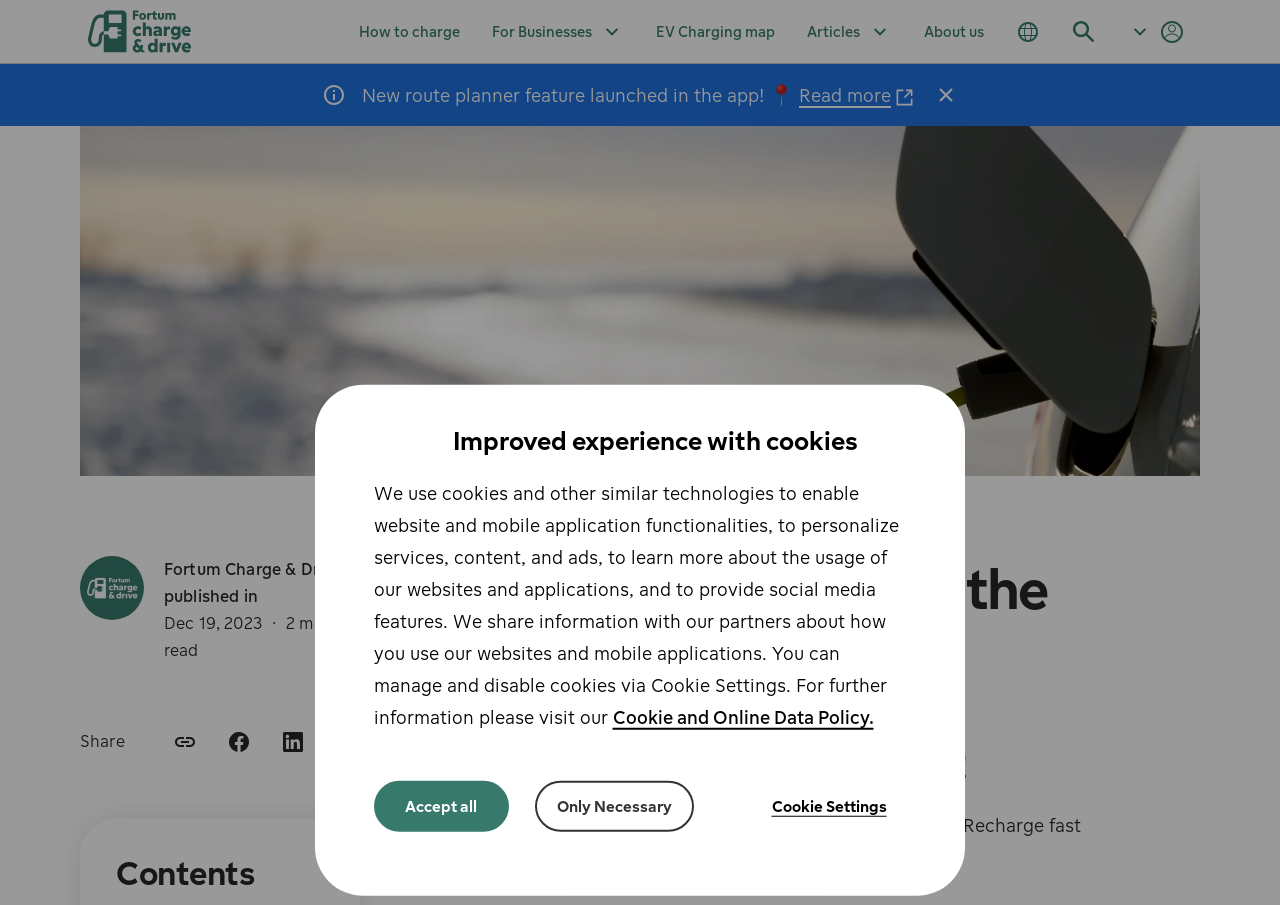Provide the bounding box coordinates for the area that should be clicked to complete the instruction: "View EV Charging map".

[0.5, 0.0, 0.618, 0.07]